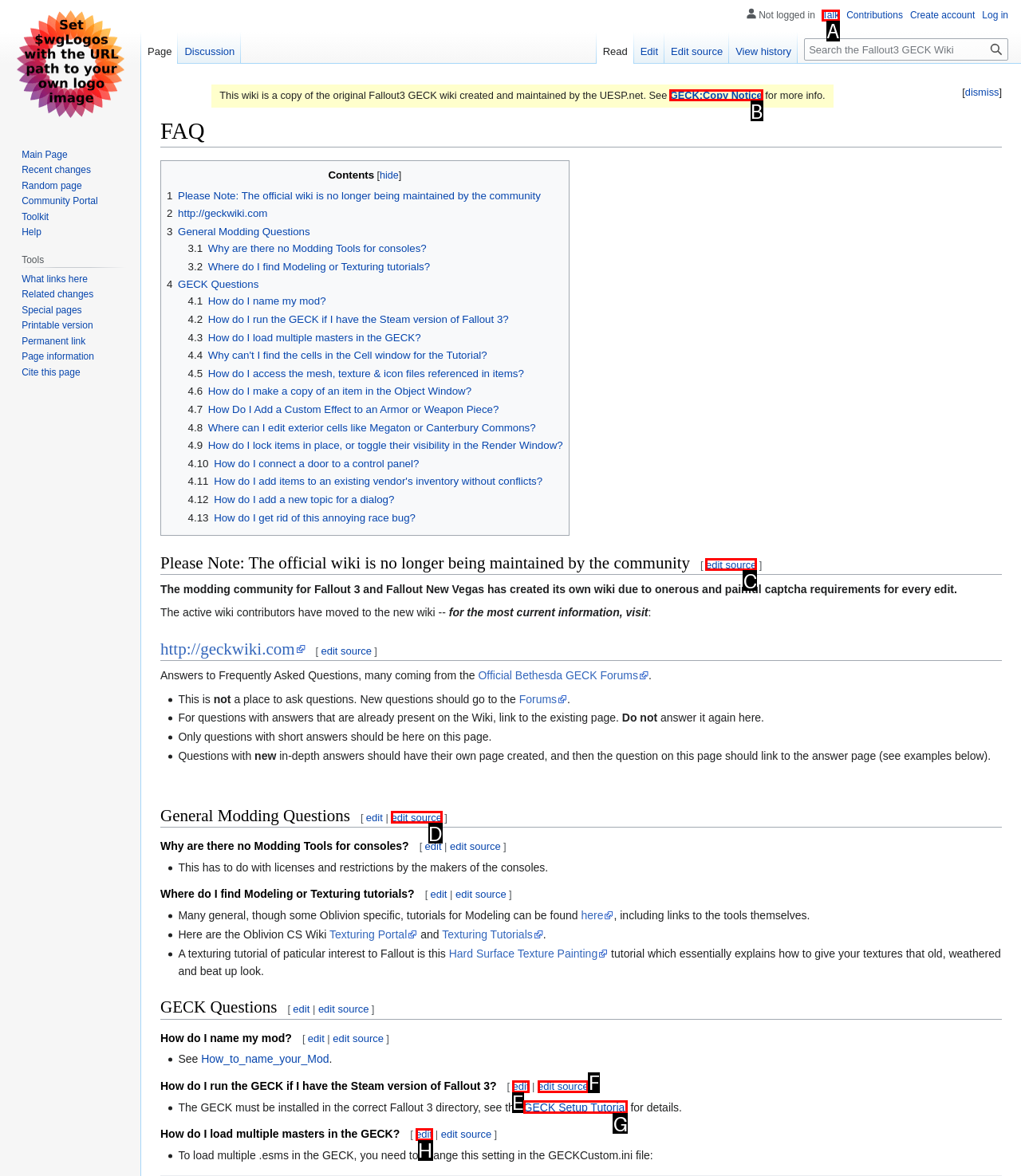Which UI element should you click on to achieve the following task: visit the GECK wiki? Provide the letter of the correct option.

B